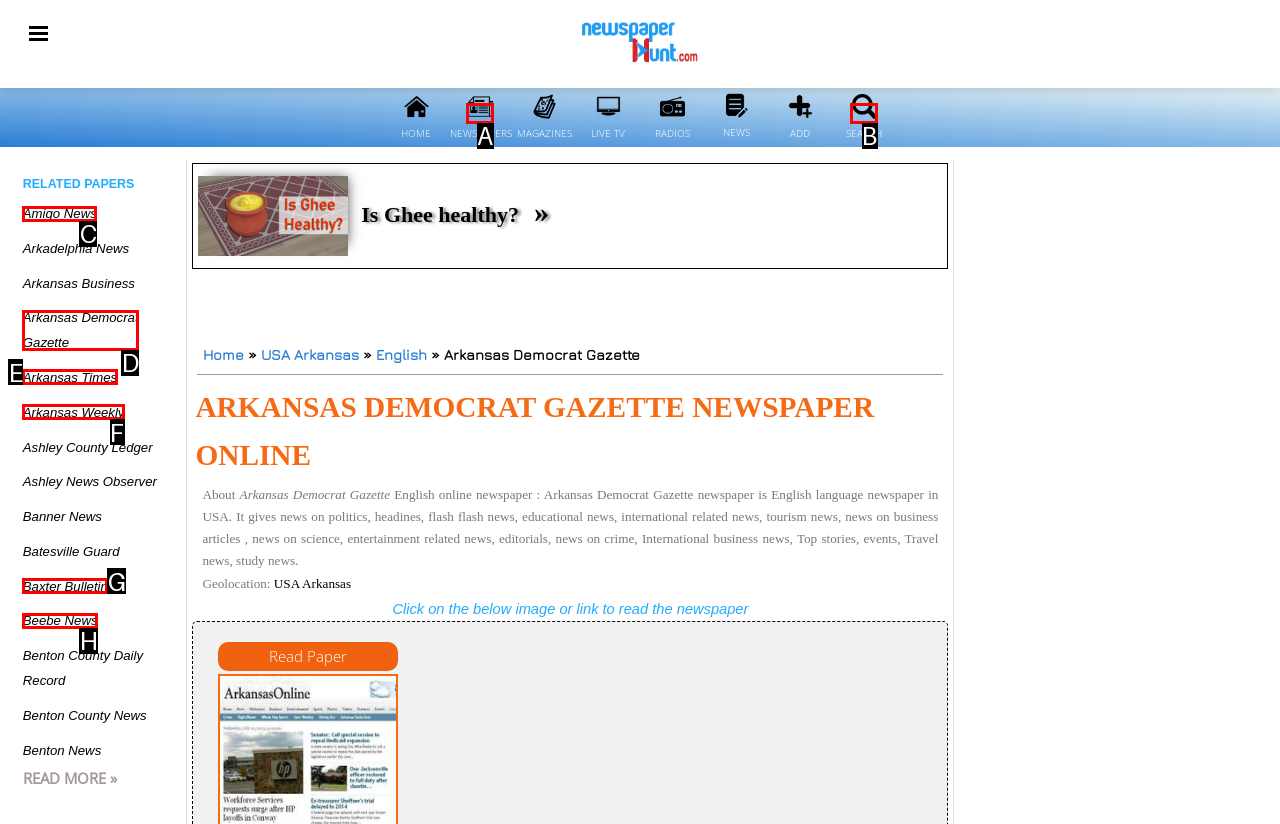Tell me the letter of the option that corresponds to the description: Arkansas Times
Answer using the letter from the given choices directly.

E